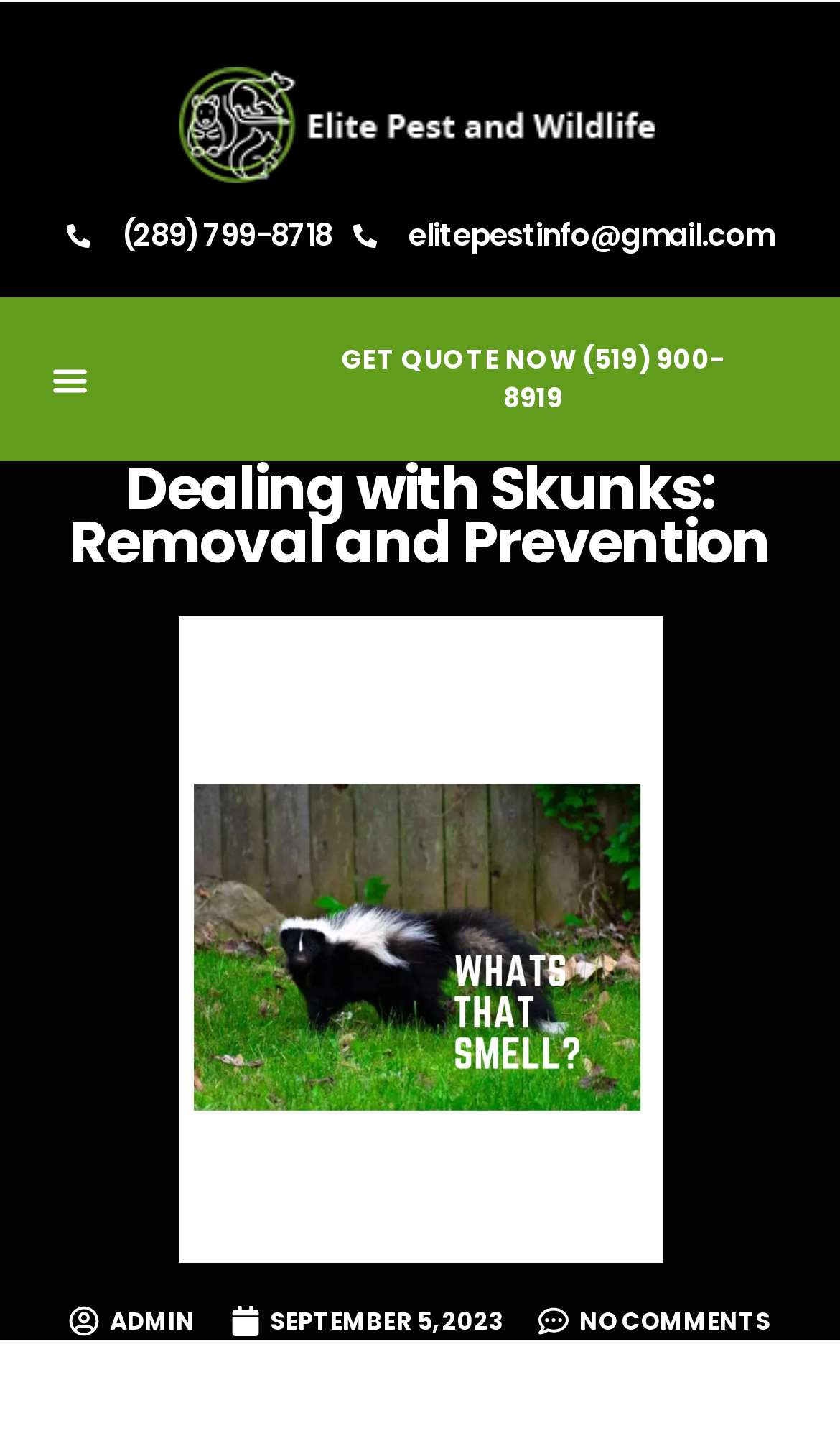Refer to the image and provide an in-depth answer to the question: 
What is the topic of the webpage?

I found the topic of the webpage by looking at the heading 'What’s That Smell!? Dealing with Skunks: Removal and Prevention' and the image of a skunk in the backyard.